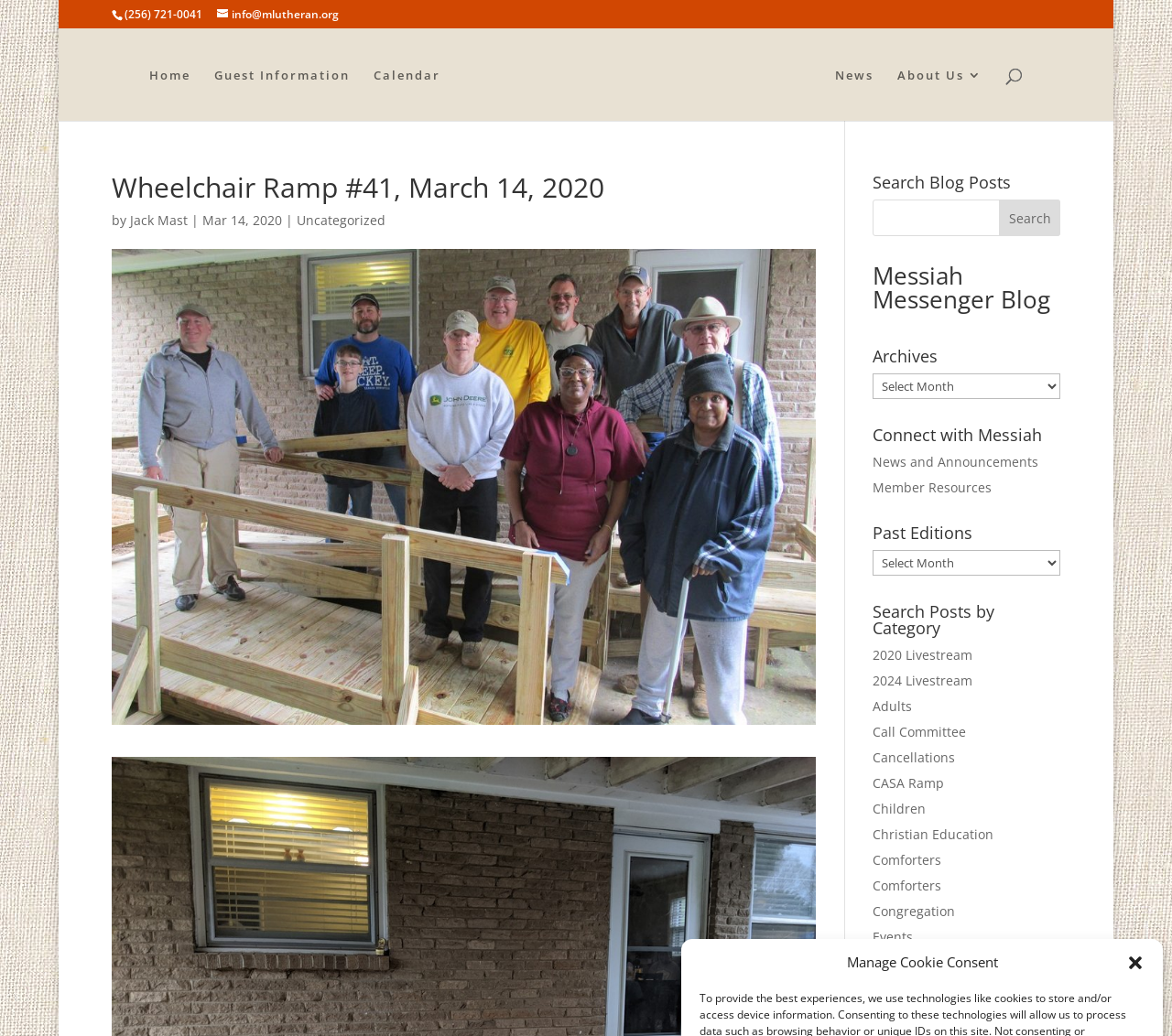Pinpoint the bounding box coordinates of the clickable element to carry out the following instruction: "Go to Home page."

[0.128, 0.066, 0.163, 0.117]